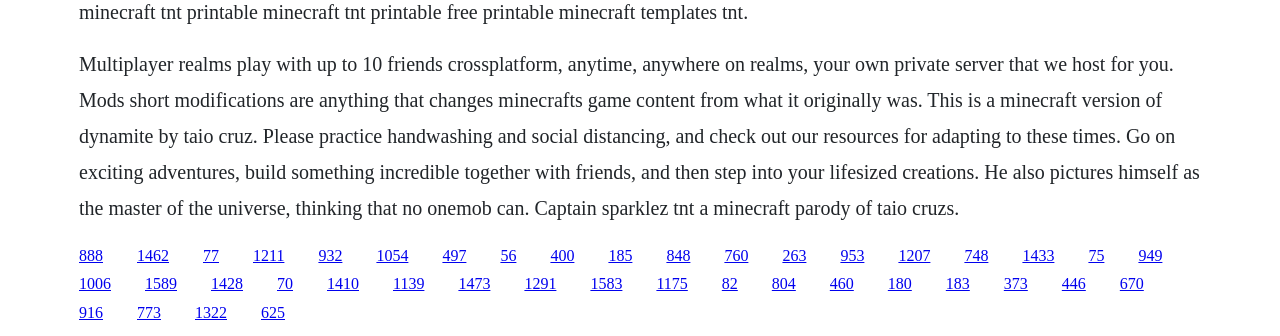Please examine the image and answer the question with a detailed explanation:
What is the theme of the Minecraft parody song?

The webpage mentions 'This is a minecraft version of dynamite by taio cruz', which implies that the theme of the Minecraft parody song is Dynamite.